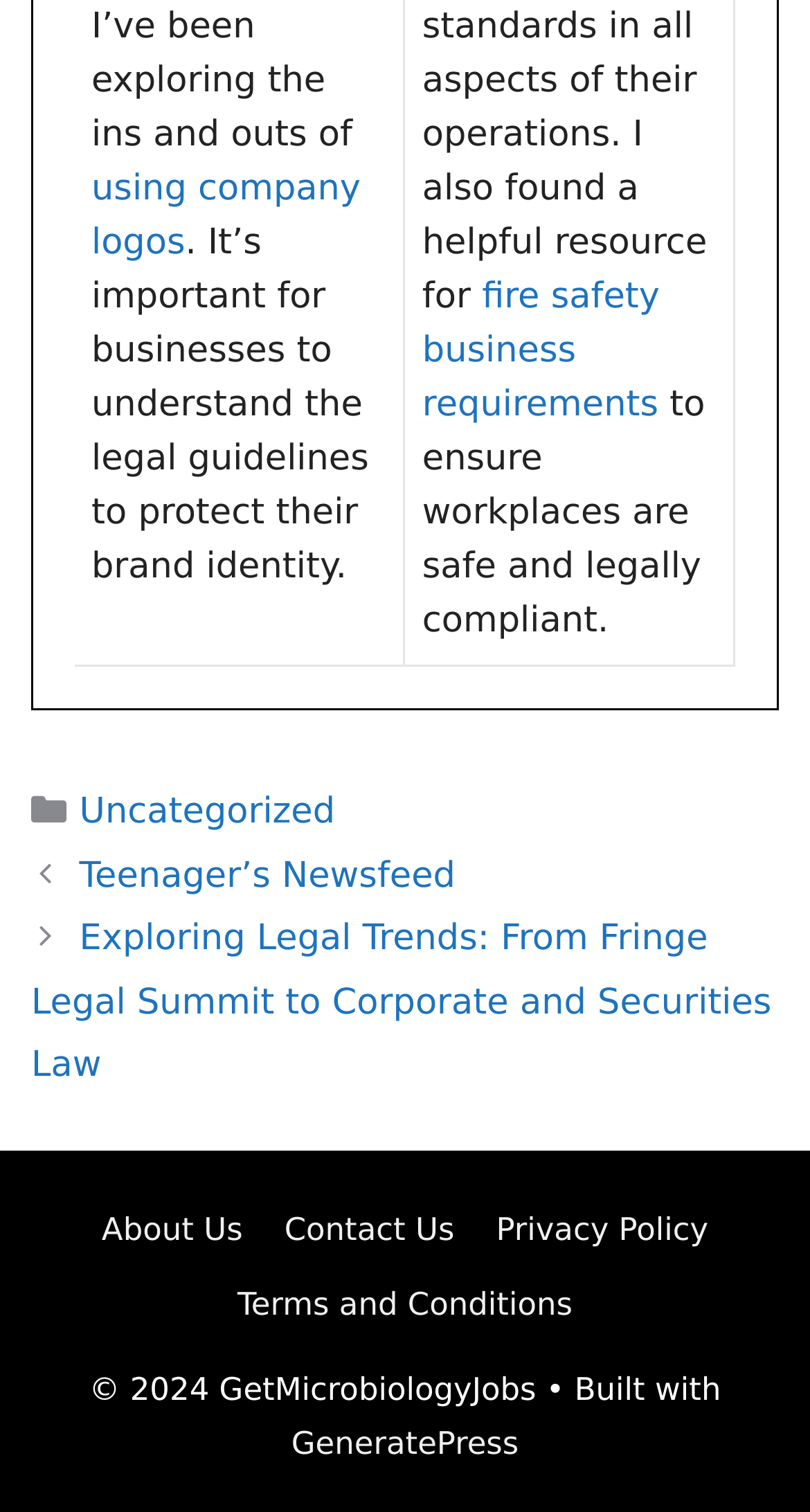Determine the bounding box coordinates of the region that needs to be clicked to achieve the task: "read Terms and Conditions".

[0.293, 0.85, 0.707, 0.875]